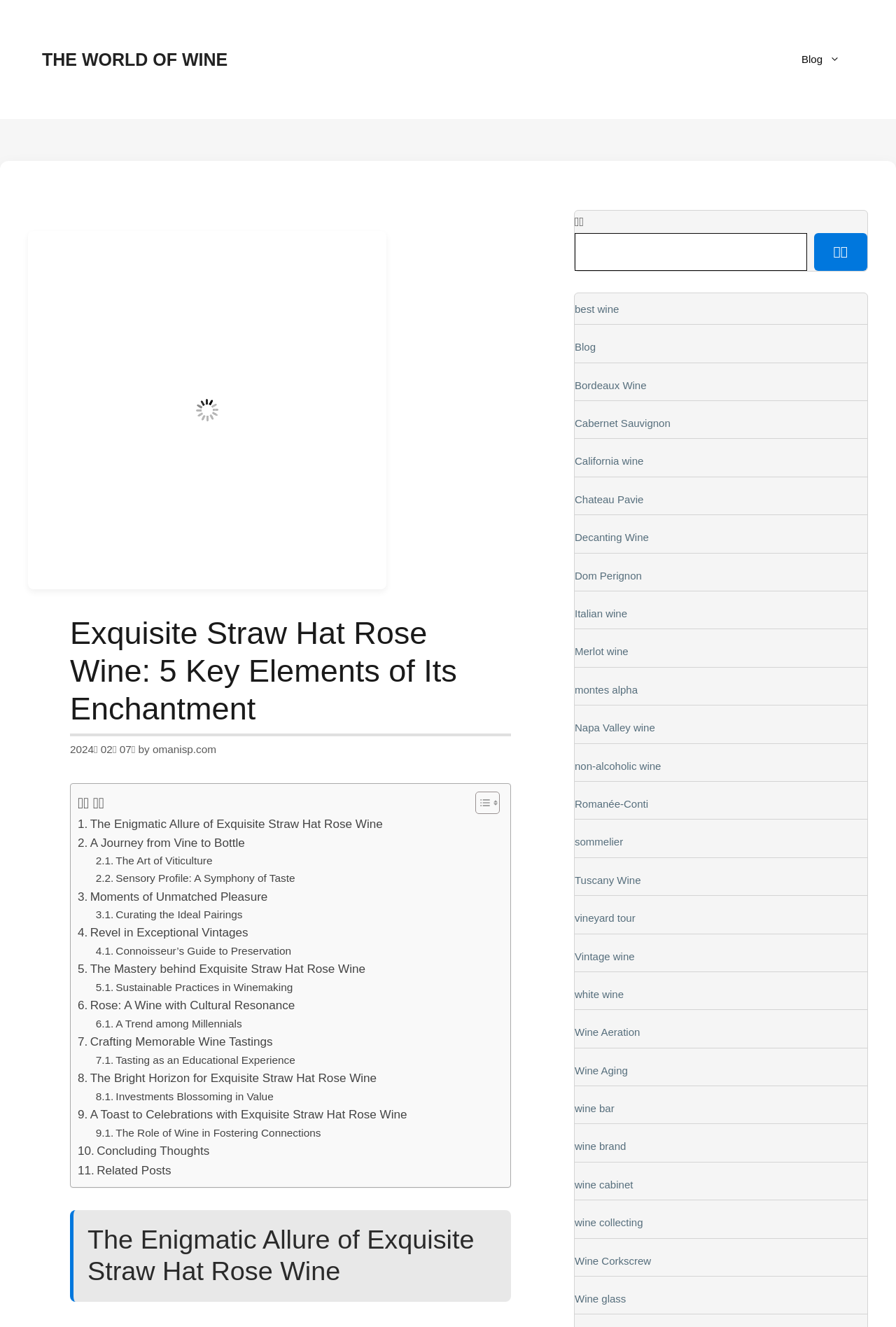Please give the bounding box coordinates of the area that should be clicked to fulfill the following instruction: "Click the link to THE WORLD OF WINE". The coordinates should be in the format of four float numbers from 0 to 1, i.e., [left, top, right, bottom].

[0.047, 0.037, 0.254, 0.052]